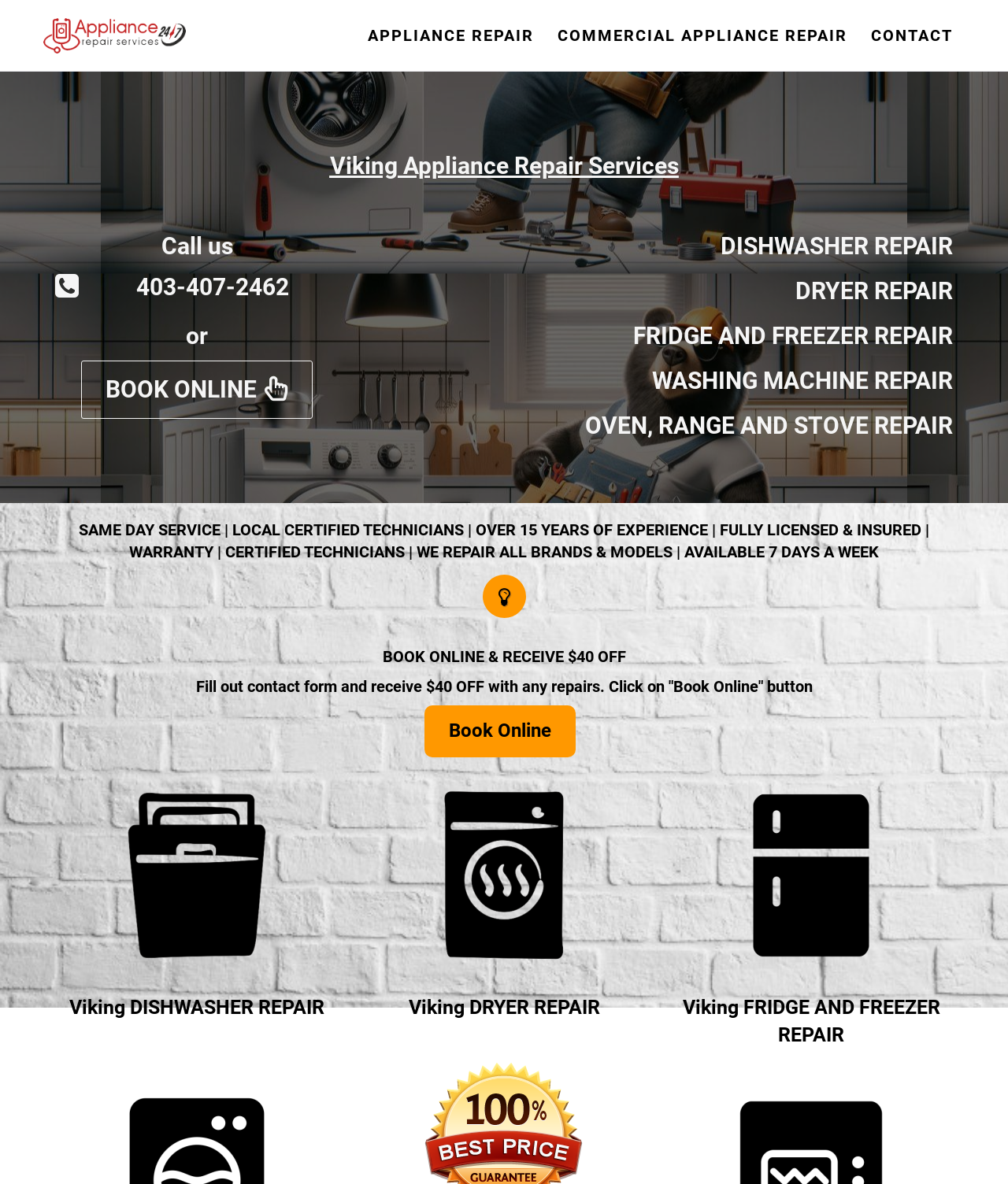Pinpoint the bounding box coordinates of the area that should be clicked to complete the following instruction: "read the news about 'Here and Now Yoga a peaceful presence in Floral Park'". The coordinates must be given as four float numbers between 0 and 1, i.e., [left, top, right, bottom].

None